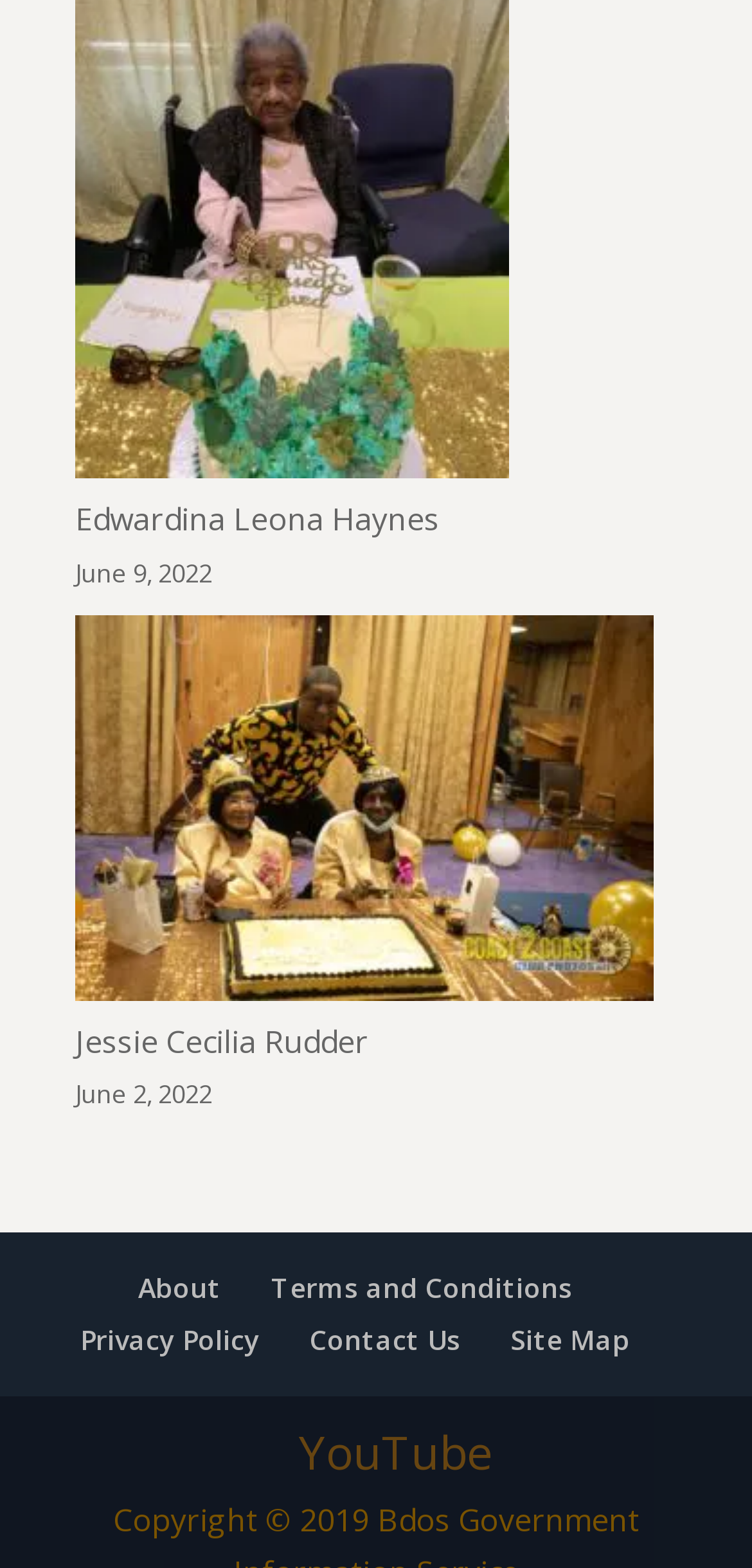Respond with a single word or phrase for the following question: 
How many articles are listed on the page?

2